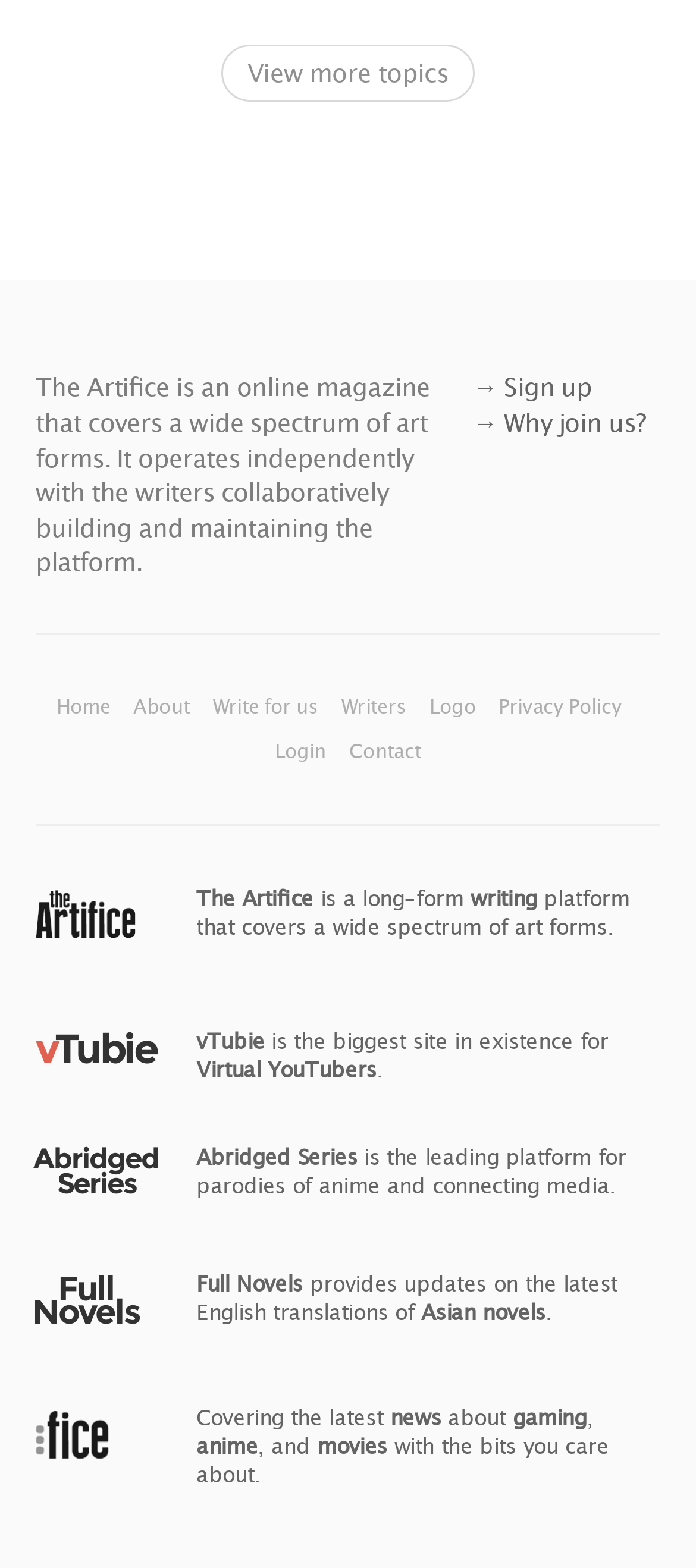Look at the image and write a detailed answer to the question: 
What type of content does the 'Full Novels' section provide updates on?

I determined the answer by looking at the text associated with the 'Full Novels' link, which states 'provides updates on the latest English translations of Asian novels'.